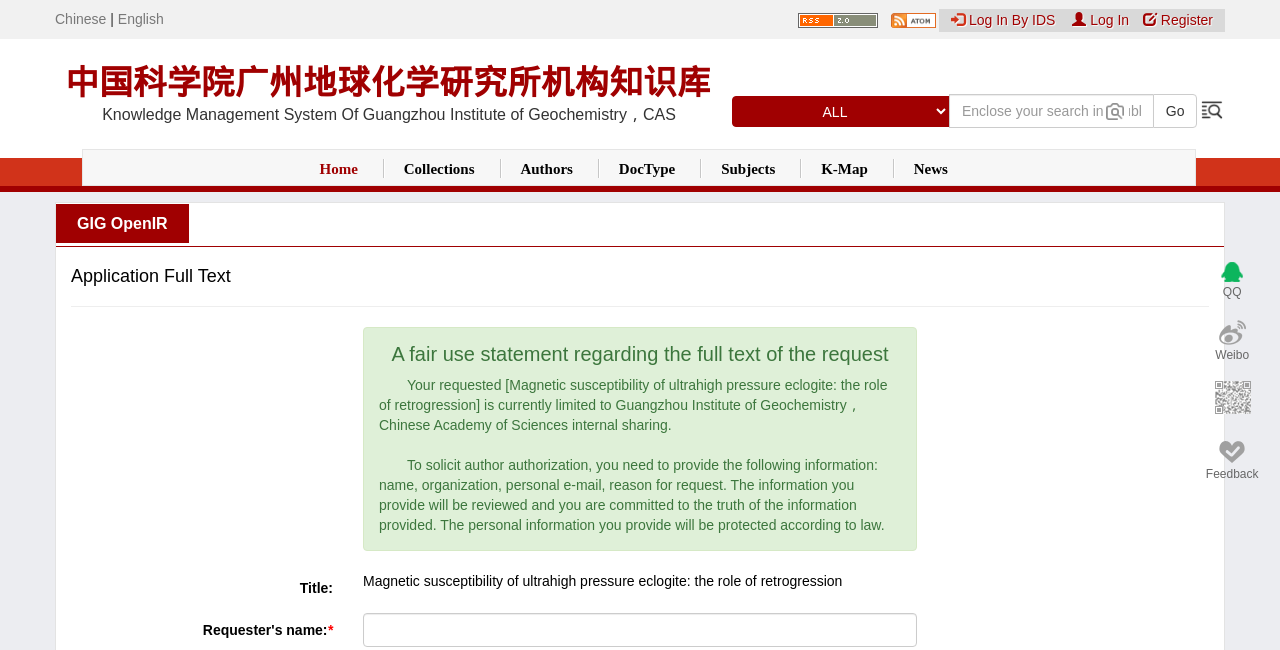Please analyze the image and give a detailed answer to the question:
What is the institution associated with the knowledge management system?

The heading '中国科学院广州地球化学研究所机构知识库' is displayed on the webpage, which translates to 'Knowledge Management System Of Guangzhou Institute of Geochemistry, CAS', indicating that the institution associated with the knowledge management system is the Guangzhou Institute of Geochemistry, Chinese Academy of Sciences.